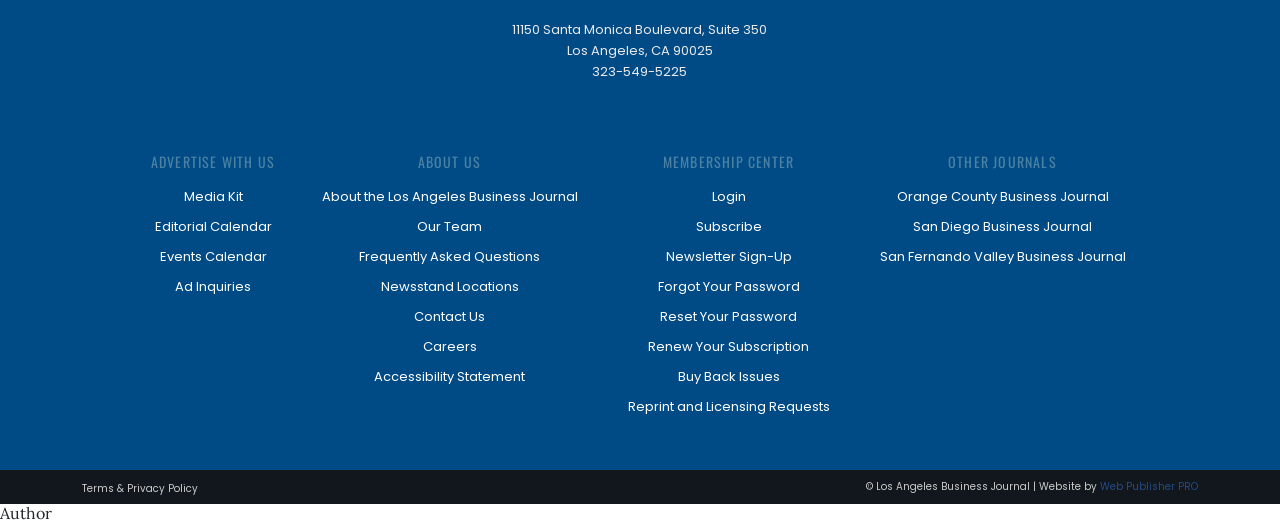What is the address of the Los Angeles Business Journal?
Could you answer the question in a detailed manner, providing as much information as possible?

I found the address by looking at the static text elements at the top of the webpage, which provide the address as '11150 Santa Monica Boulevard, Suite 350'.